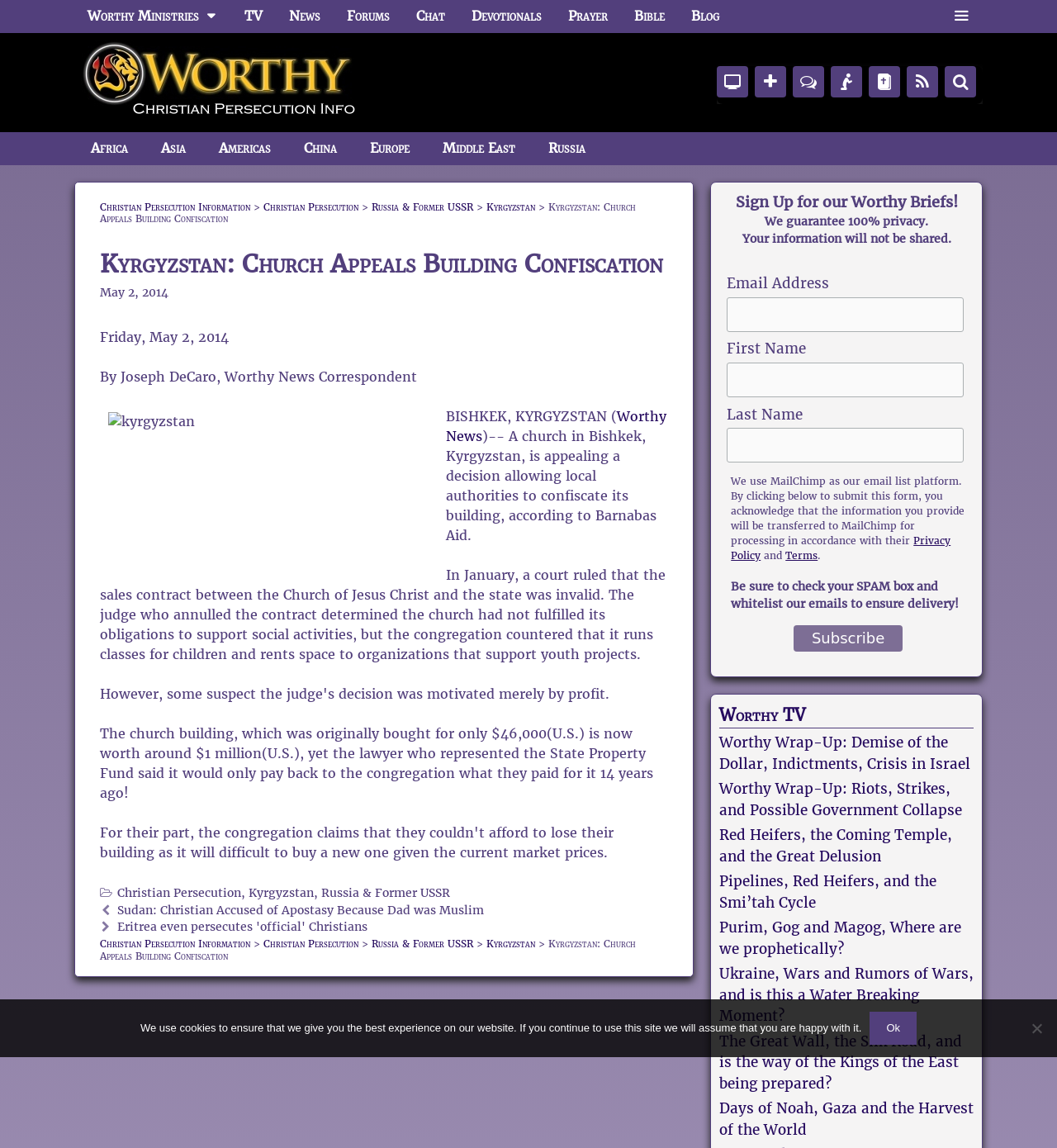Determine the bounding box coordinates of the clickable area required to perform the following instruction: "Click on the 'Africa' link". The coordinates should be represented as four float numbers between 0 and 1: [left, top, right, bottom].

[0.07, 0.115, 0.137, 0.144]